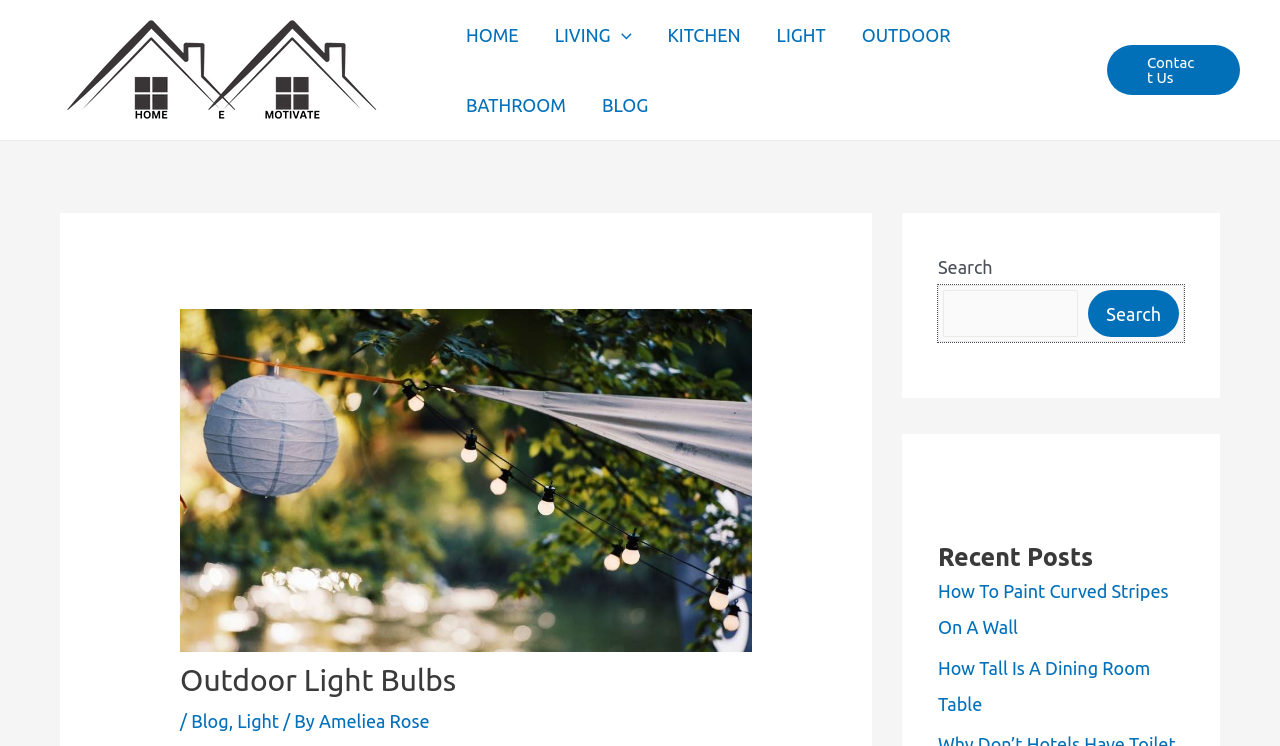Locate the bounding box coordinates of the clickable part needed for the task: "Contact Us".

[0.865, 0.06, 0.969, 0.127]